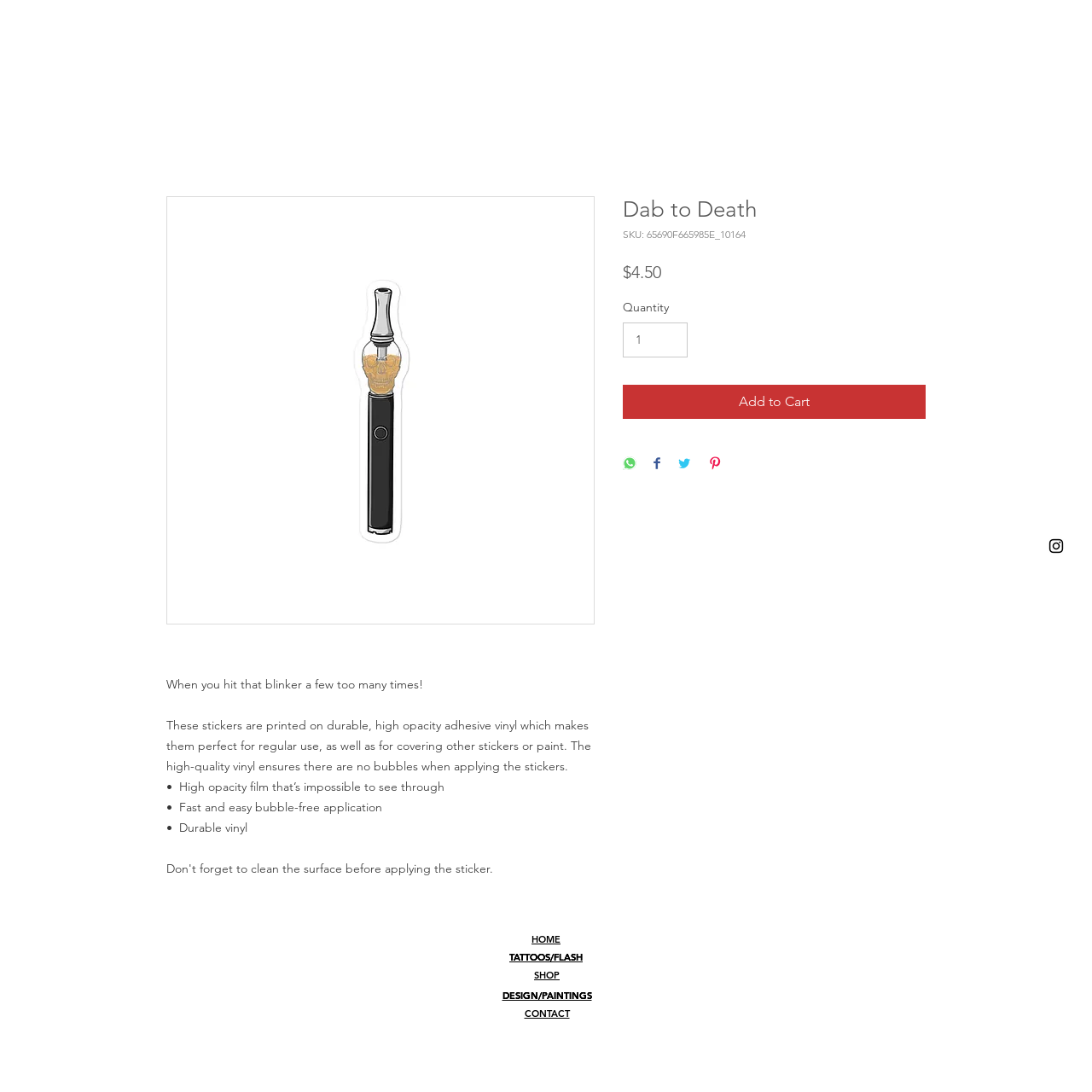For the following element description, predict the bounding box coordinates in the format (top-left x, top-left y, bottom-right x, bottom-right y). All values should be floating point numbers between 0 and 1. Description: How It Works

None